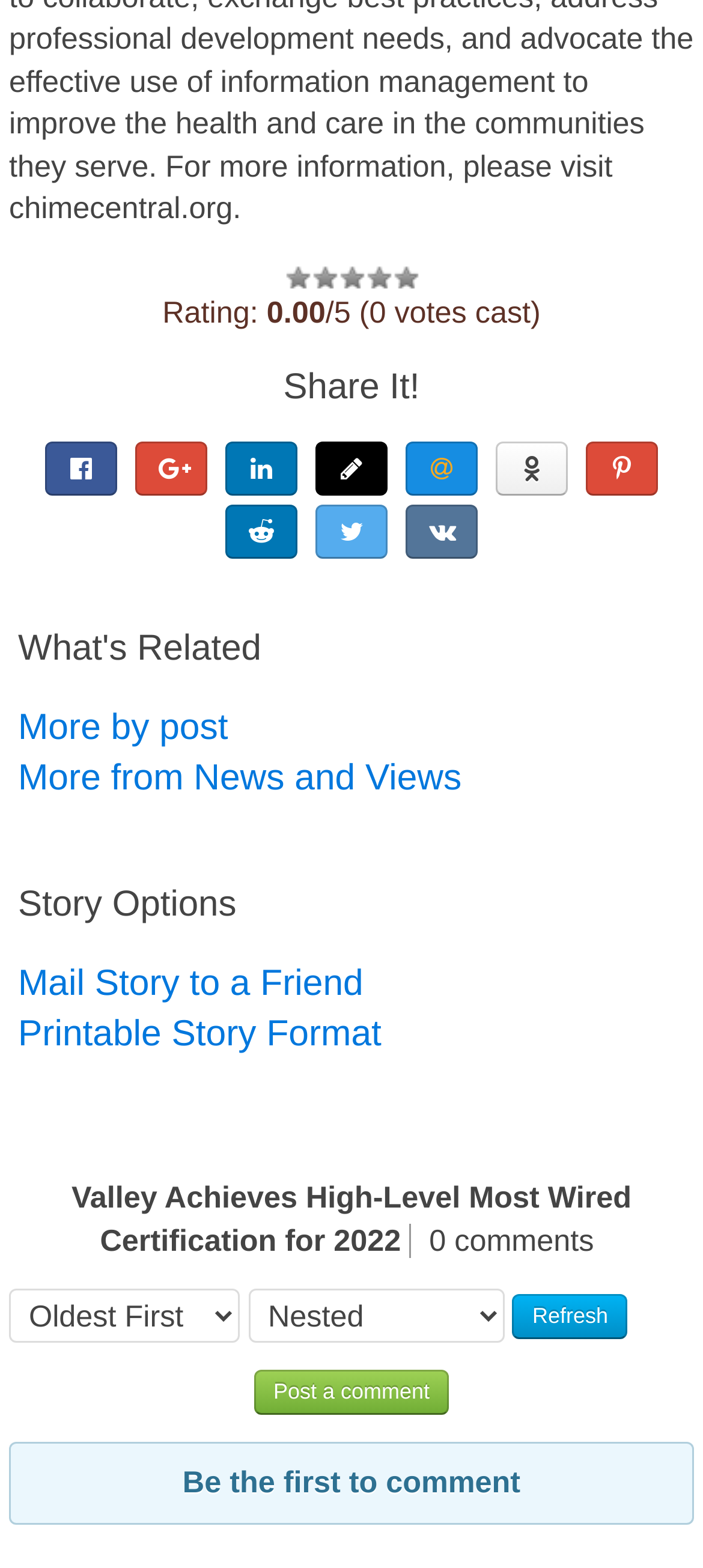Please identify the bounding box coordinates of the region to click in order to complete the given instruction: "Mail story to a friend". The coordinates should be four float numbers between 0 and 1, i.e., [left, top, right, bottom].

[0.026, 0.614, 0.517, 0.64]